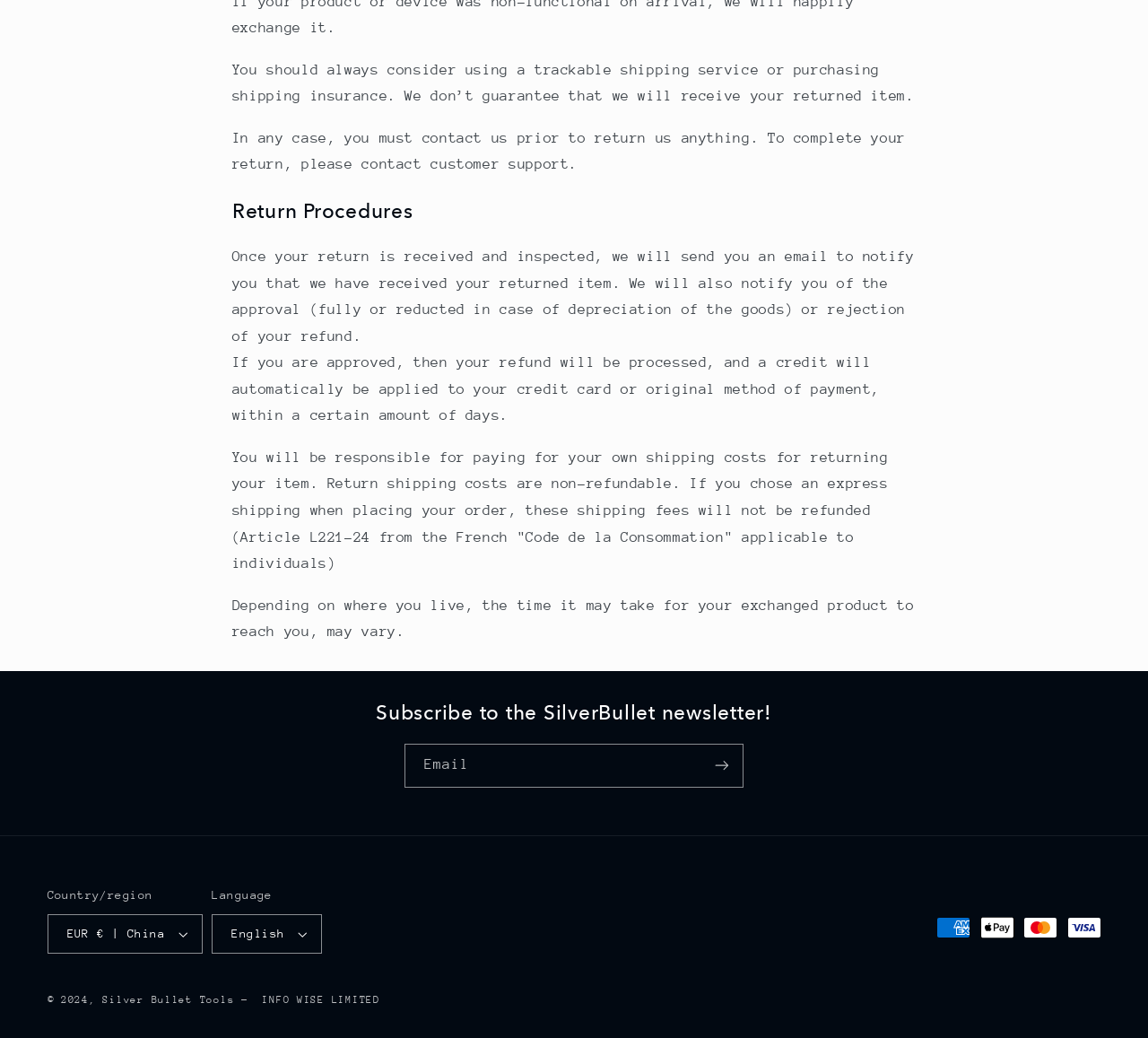What is the purpose of contacting customer support?
From the image, provide a succinct answer in one word or a short phrase.

To complete return